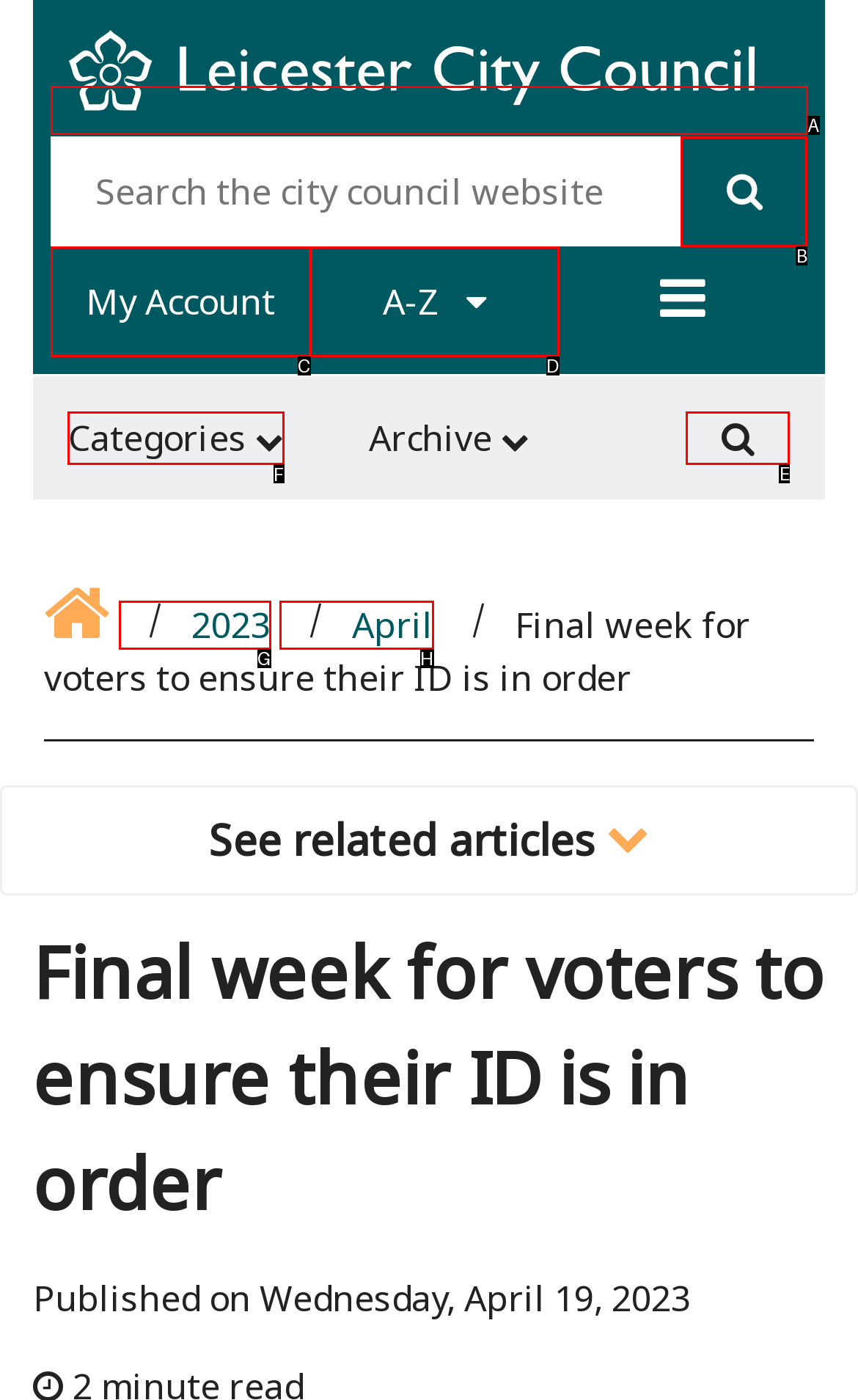Indicate which red-bounded element should be clicked to perform the task: Search for a document Answer with the letter of the correct option.

None